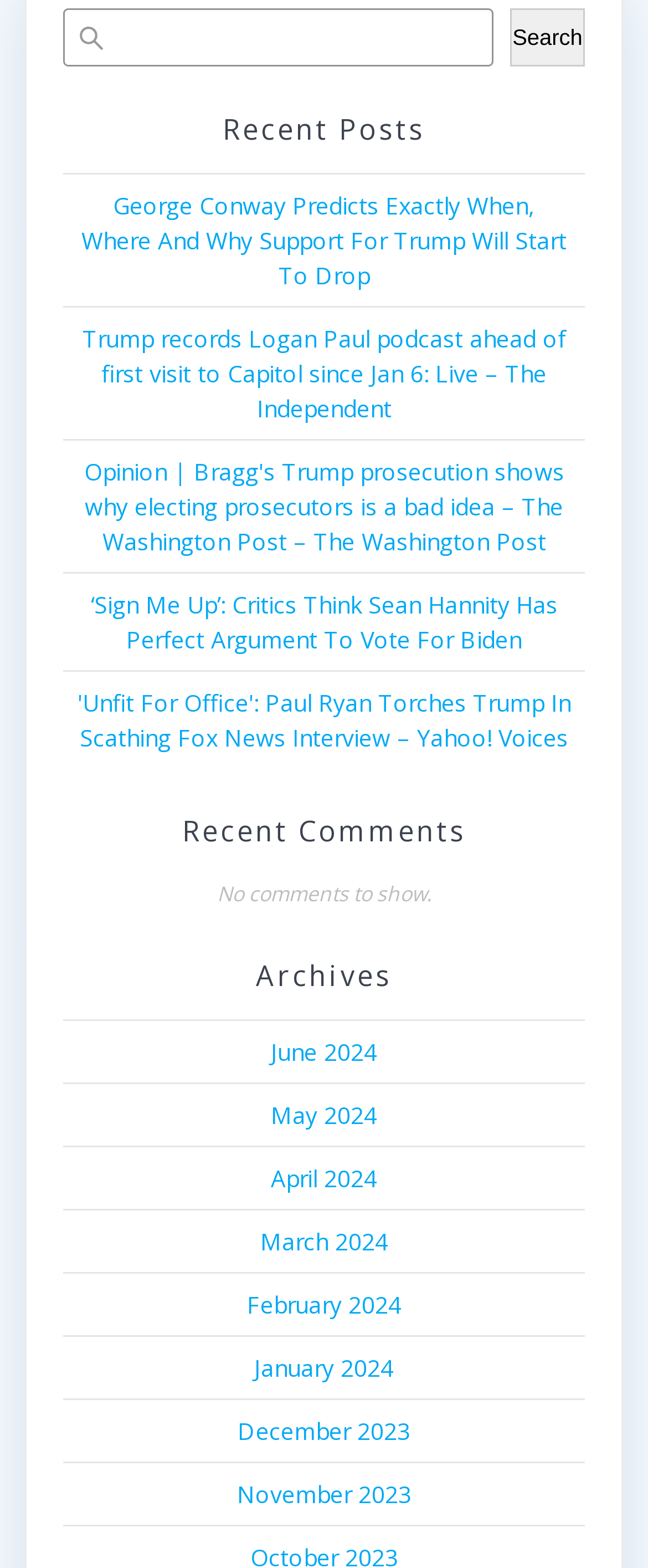Please identify the bounding box coordinates of where to click in order to follow the instruction: "view archives for June 2024".

[0.418, 0.66, 0.582, 0.681]